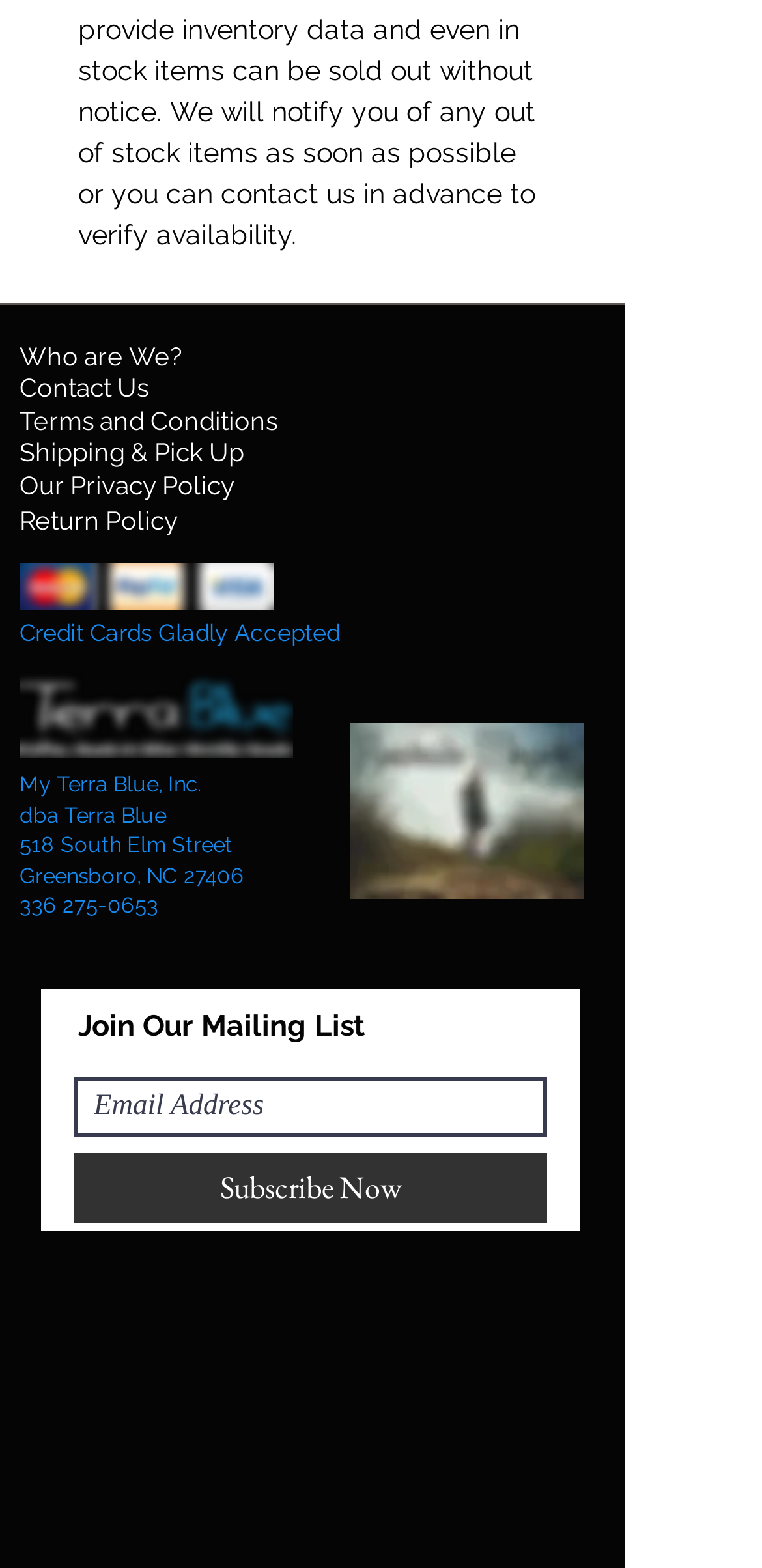What social media platforms are available?
By examining the image, provide a one-word or phrase answer.

Facebook, Instagram